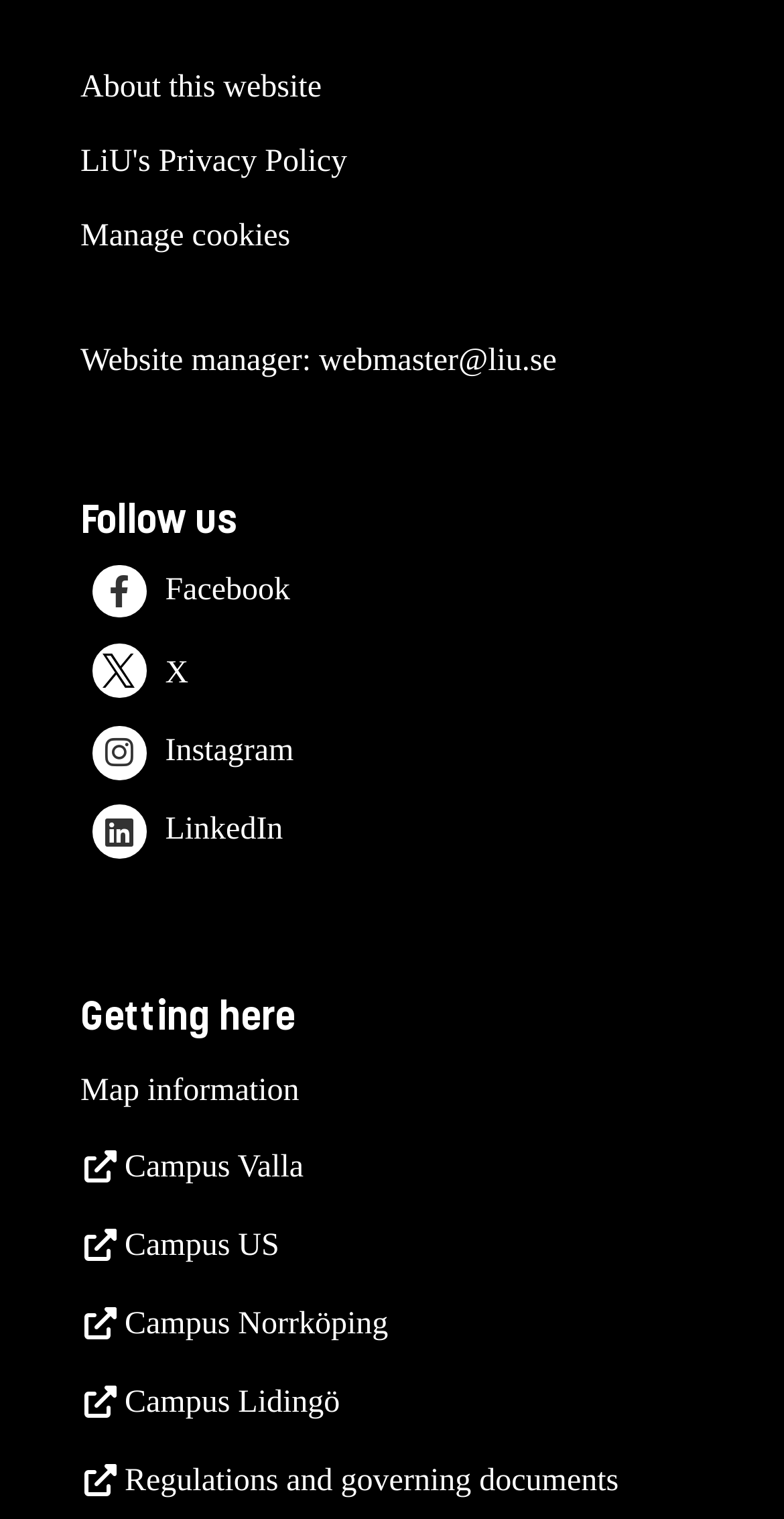Locate the bounding box coordinates of the element that should be clicked to fulfill the instruction: "Follow us on Facebook".

[0.103, 0.372, 0.37, 0.407]